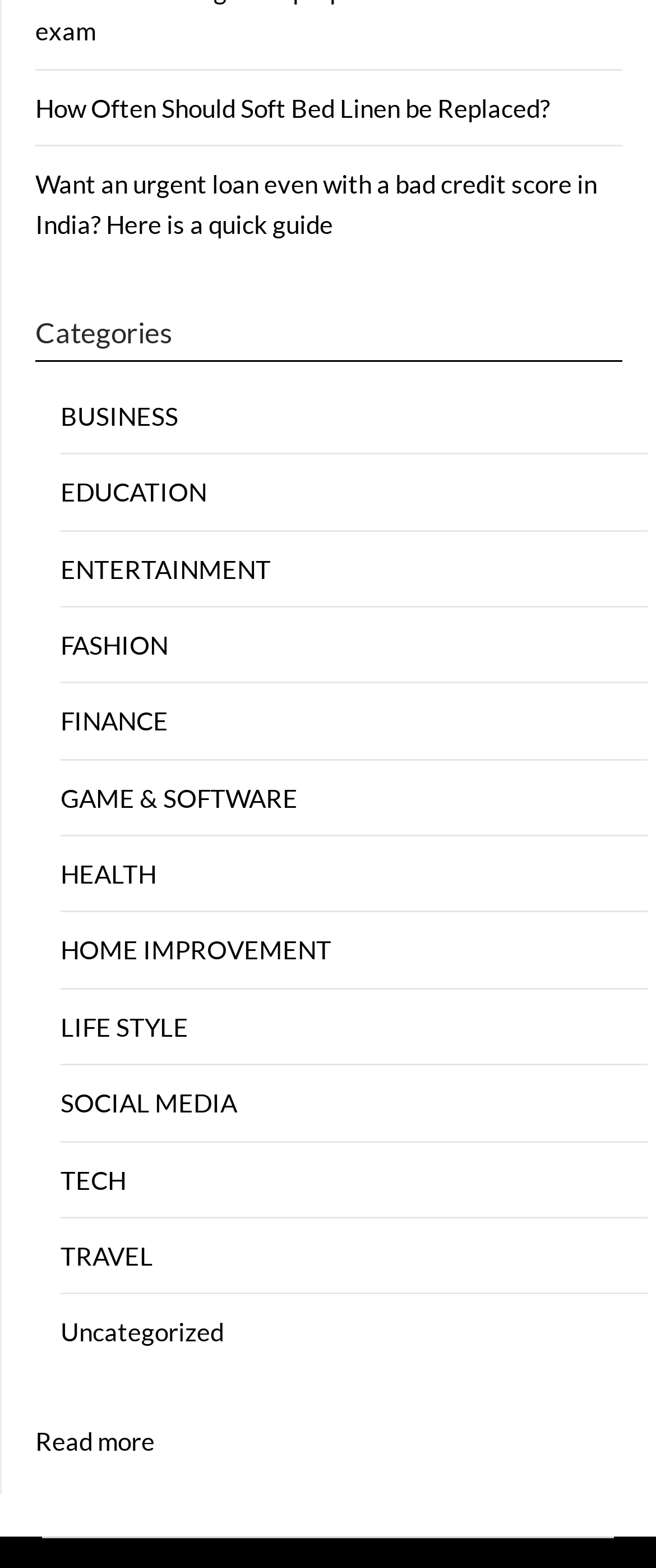Please provide a short answer using a single word or phrase for the question:
How many links are there on the webpage?

15